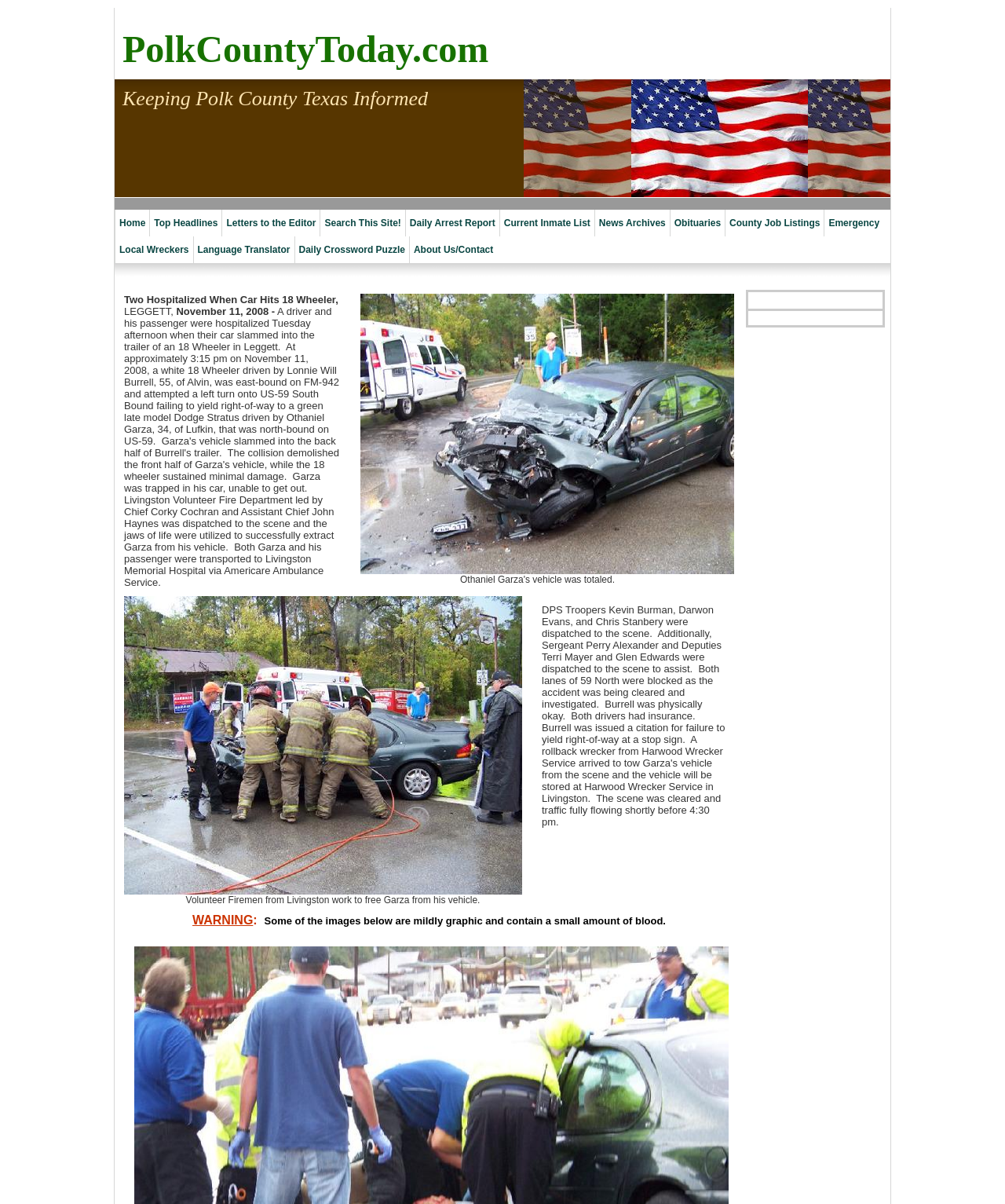Please locate the UI element described by "Home" and provide its bounding box coordinates.

[0.114, 0.174, 0.149, 0.196]